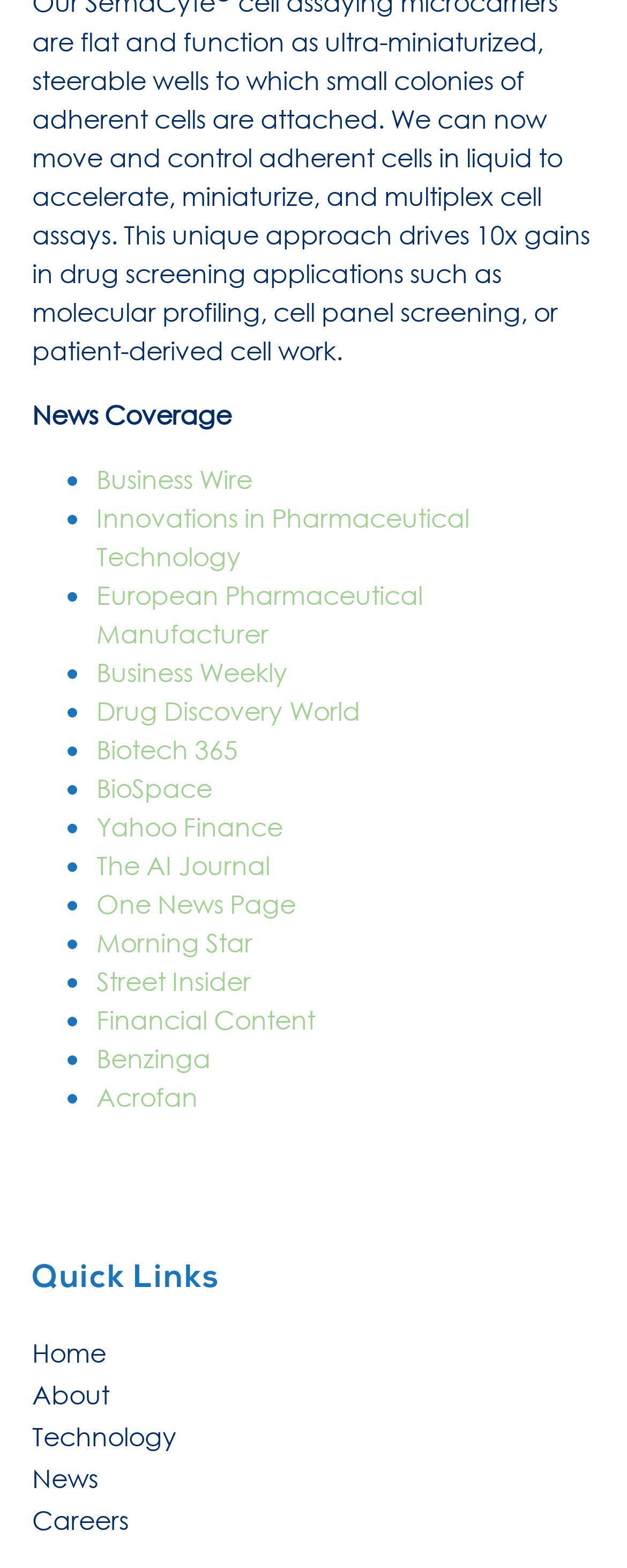Given the webpage screenshot and the description, determine the bounding box coordinates (top-left x, top-left y, bottom-right x, bottom-right y) that define the location of the UI element matching this description: Yahoo Finance

[0.154, 0.516, 0.451, 0.537]